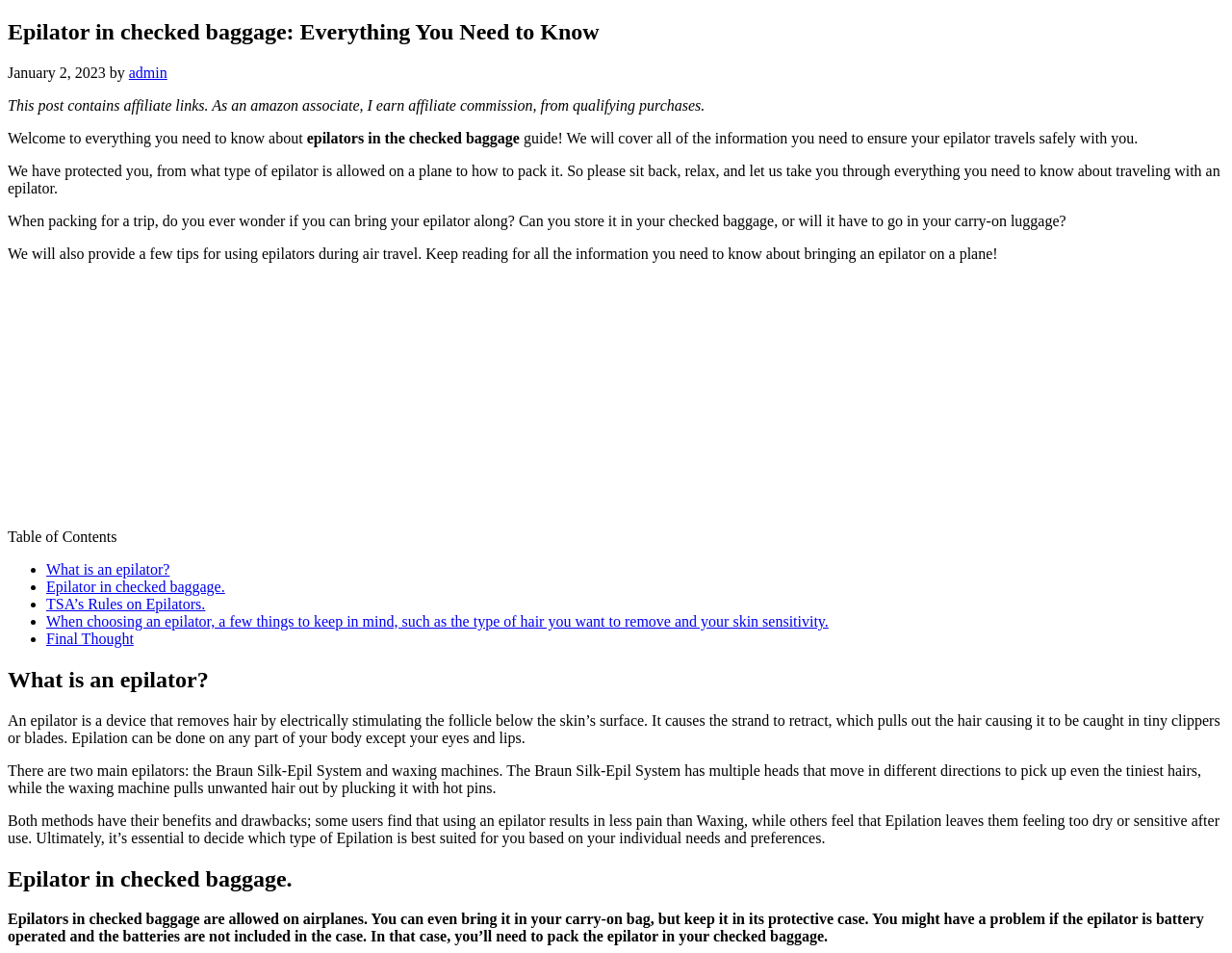Given the content of the image, can you provide a detailed answer to the question?
What are the two main types of epilators?

The answer can be found in the section with the heading 'What is an epilator?'. According to the text, there are two main epilators: the Braun Silk-Epil System and waxing machines.